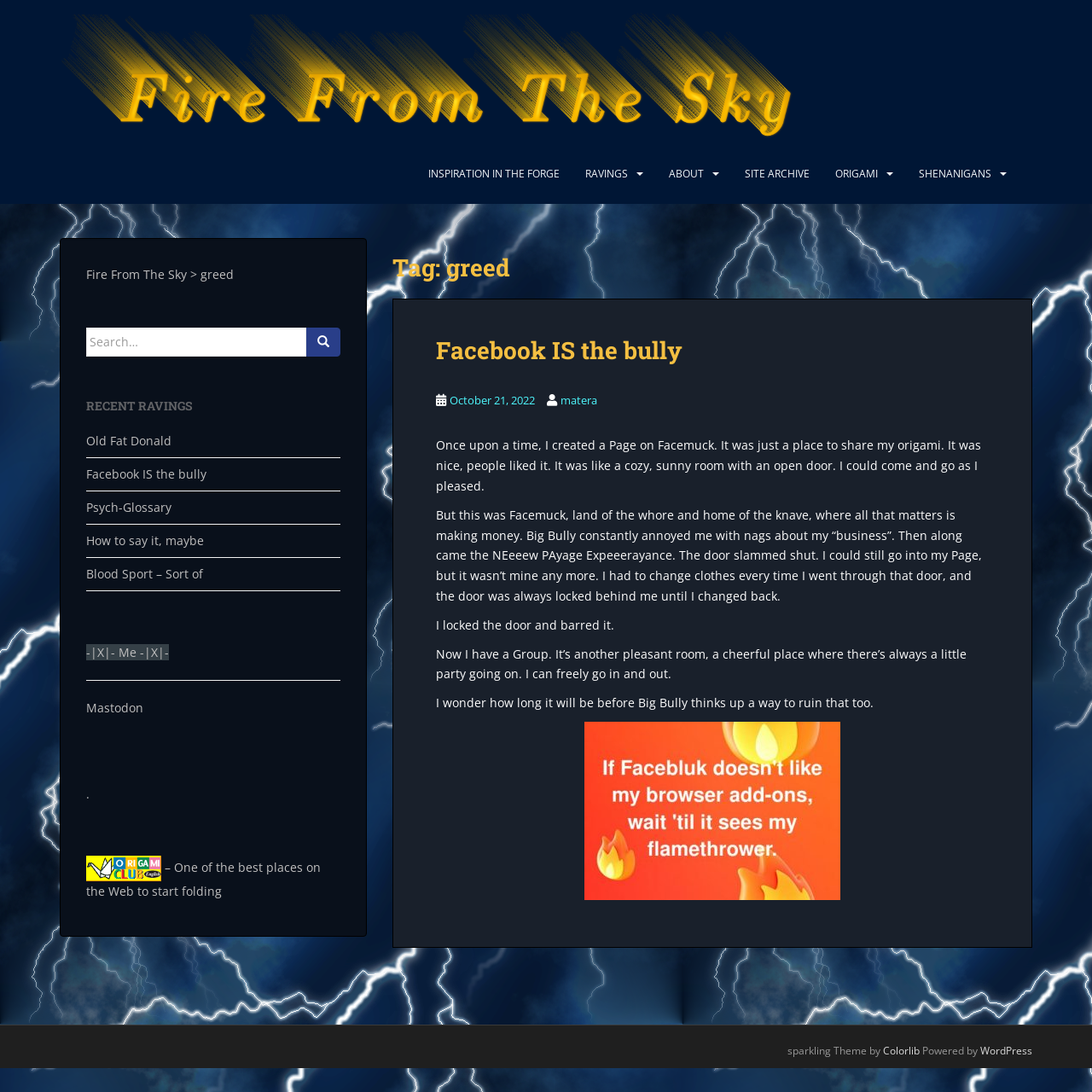Show me the bounding box coordinates of the clickable region to achieve the task as per the instruction: "Click on the 'Home' link".

None